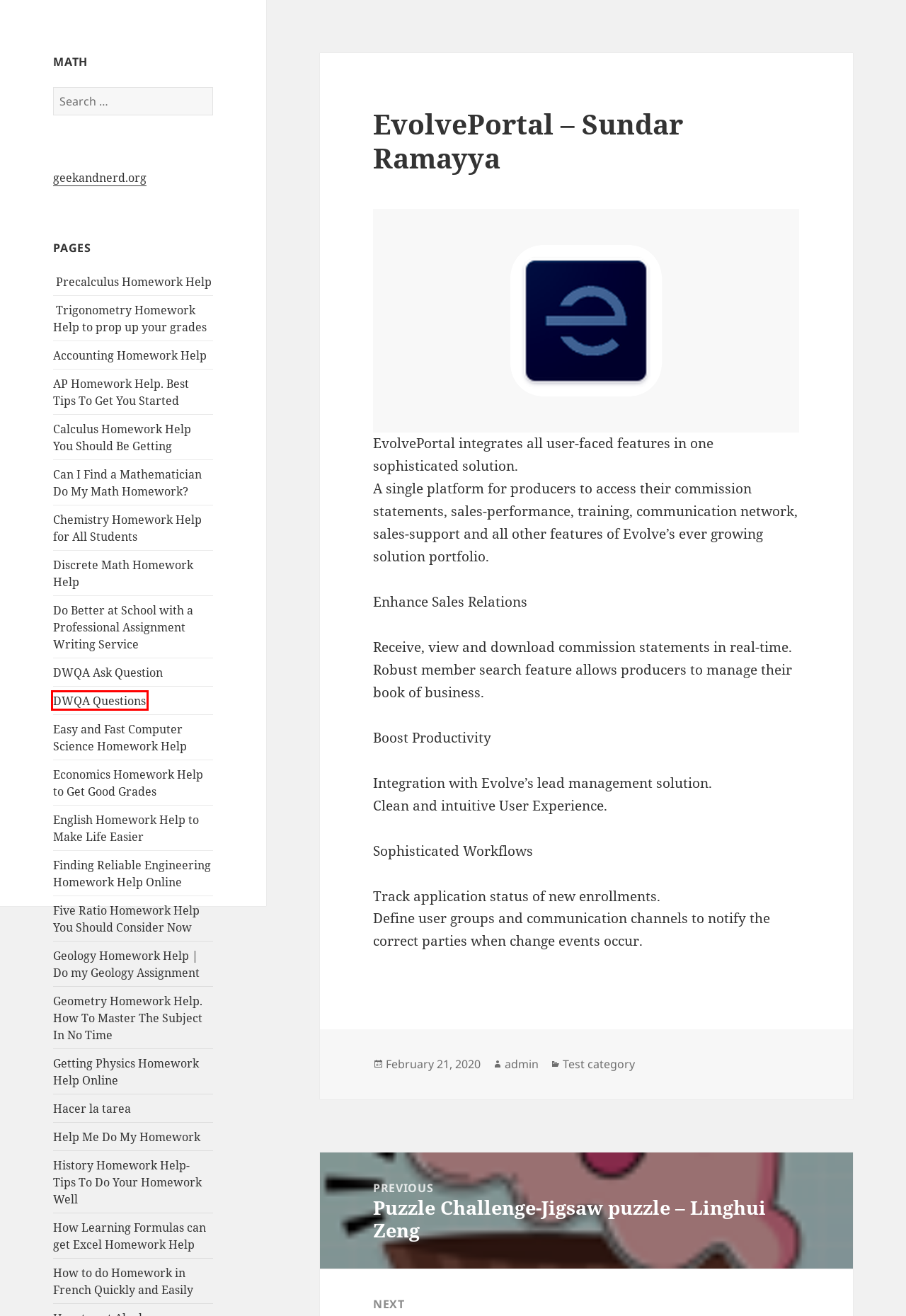Look at the screenshot of a webpage, where a red bounding box highlights an element. Select the best description that matches the new webpage after clicking the highlighted element. Here are the candidates:
A. Chemistry Homework Help for All Students | My-HW.org
B. History Homework Help- Tips To Do Your Homework Well | My-HW.org
C. Calculus Homework Help You Should Be Getting | My-HW.org
D. DWQA Questions | My-HW.org
E. Geometry Homework Help. How To Master The Subject In No Time | My-HW.org
F. Trigonometry Homework Help to prop up your grades | My-HW.org
G. Accounting Homework Help | My-HW.org
H. How Learning Formulas can get Excel Homework Help | My-HW.org

D